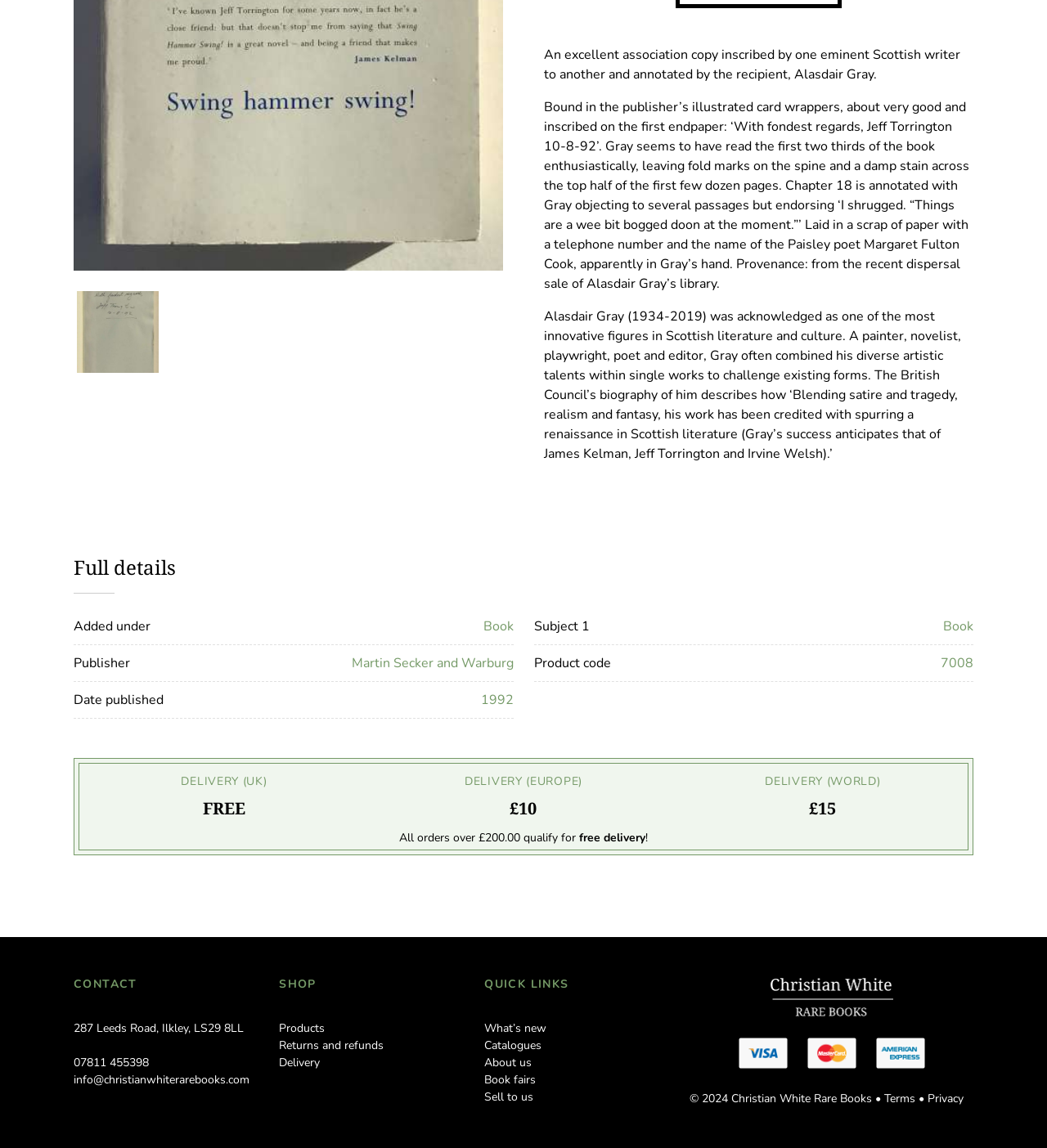Identify the bounding box for the UI element described as: "Privacy". Ensure the coordinates are four float numbers between 0 and 1, formatted as [left, top, right, bottom].

[0.886, 0.95, 0.921, 0.963]